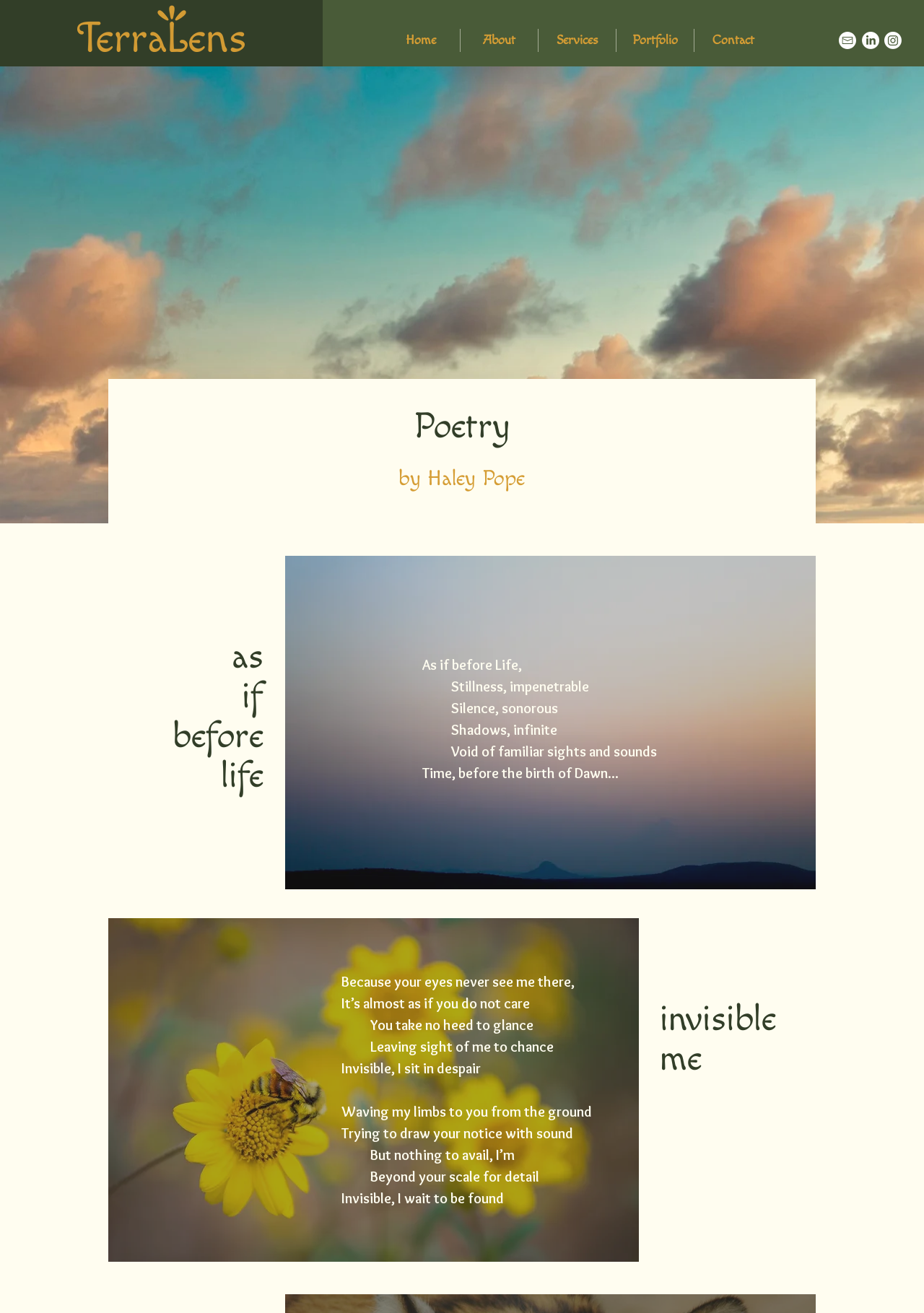Answer the question in one word or a short phrase:
How many social media links are provided?

2